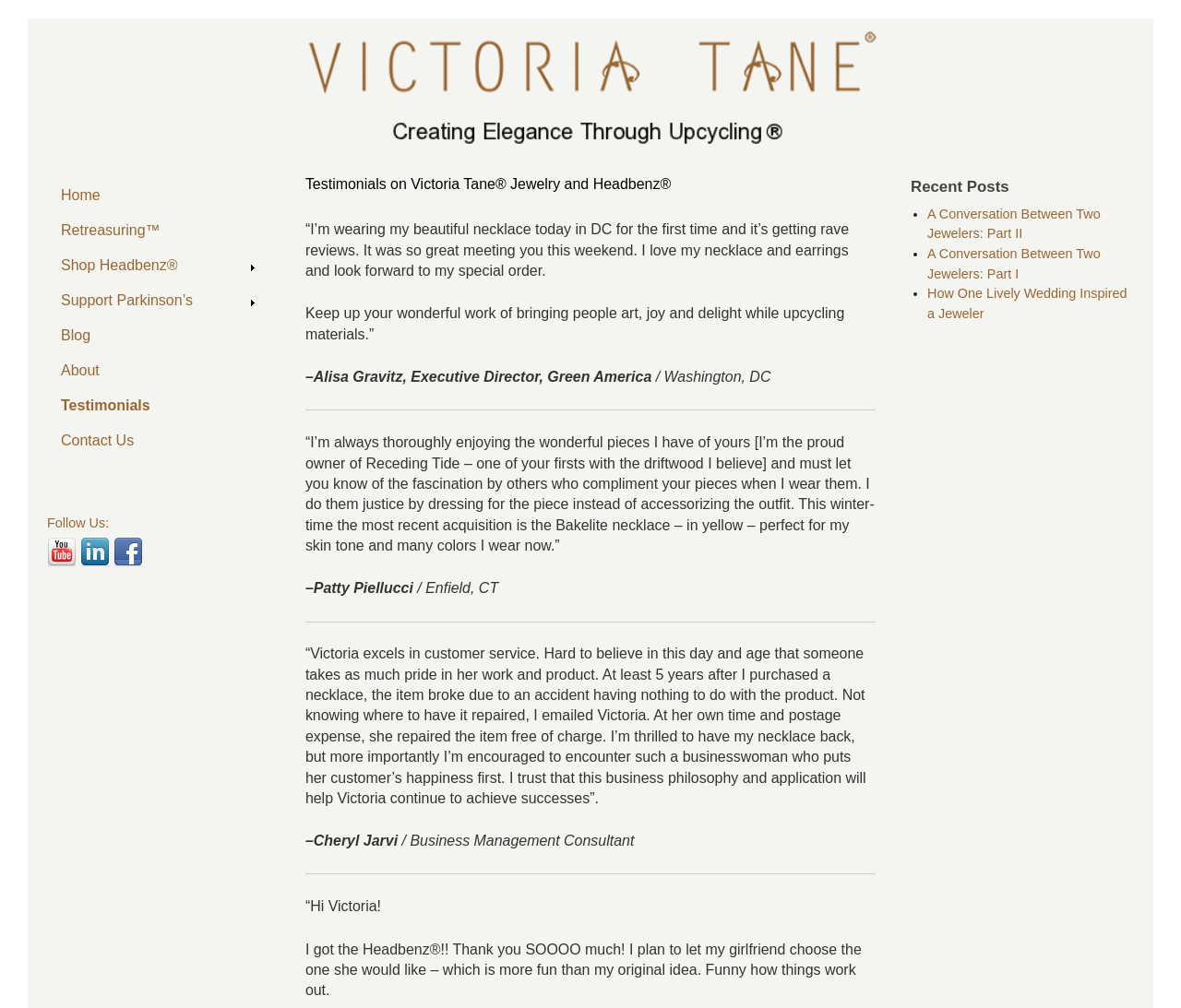Determine the bounding box coordinates of the element that should be clicked to execute the following command: "Click on the link to FIU Business Online MBA Program".

None